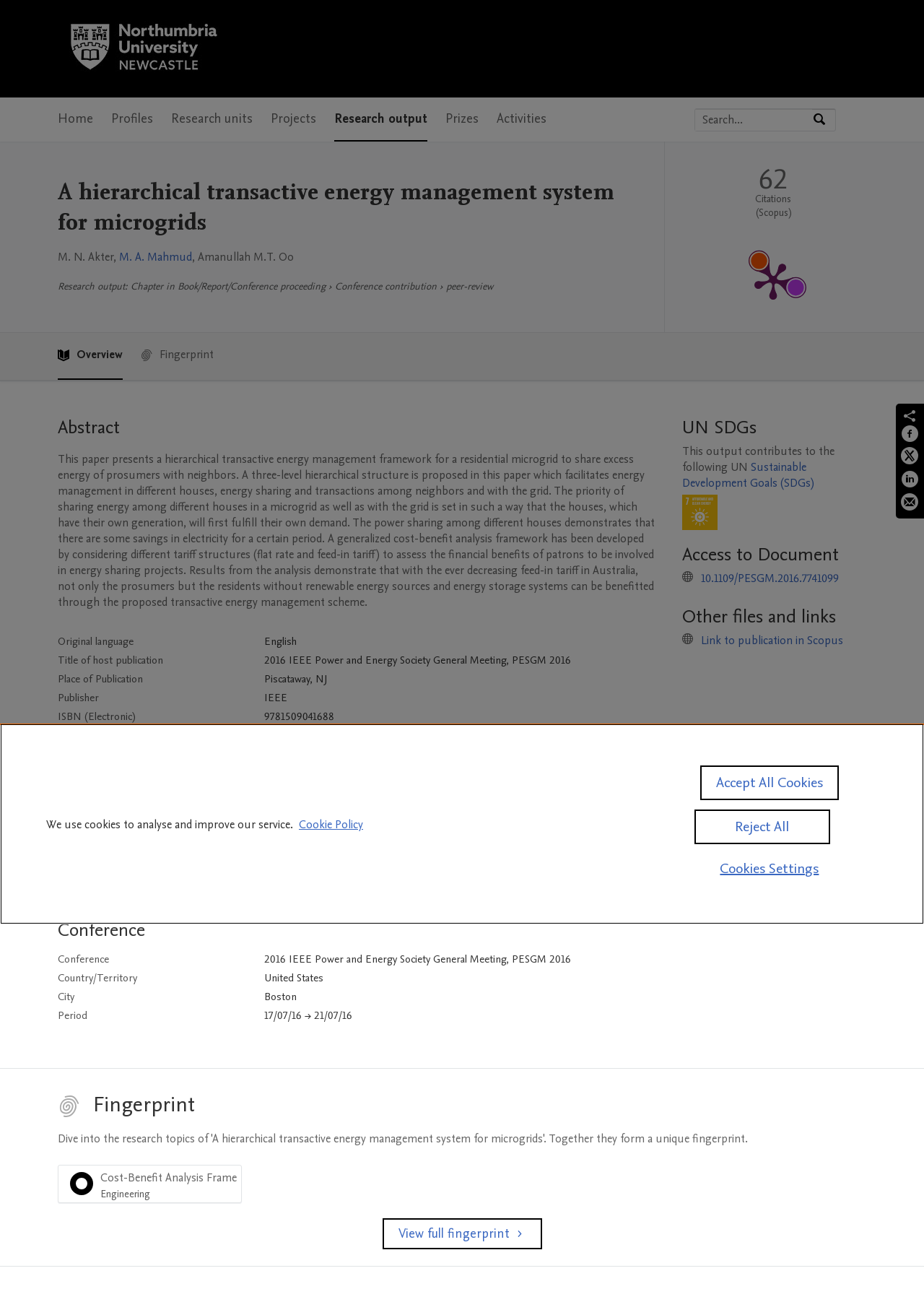Detail the features and information presented on the webpage.

This webpage is about a research paper titled "A hierarchical transactive energy management system for microgrids" from Northumbria University Research Portal. At the top, there is a logo of Northumbria University Research Portal, accompanied by a navigation menu with several options, including "Home", "Profiles", "Research units", "Projects", "Research output", "Prizes", and "Activities". 

Below the navigation menu, there is a search bar where users can search by expertise, name, or affiliation. On the right side of the search bar, there is a "Search" button.

The main content of the webpage is divided into several sections. The first section displays the title of the research paper, followed by the authors' names, M. N. Akter, M. A. Mahmud, and Amanullah M.T. Oo. 

The next section is about the research output, which includes the type of publication, "Chapter in Book/Report/Conference proceeding", and a link to "Conference contribution". There is also a "Publication metrics" section that shows the number of citations, 62, and a link to "PlumX Metrics Detail Page".

The "Abstract" section provides a summary of the research paper, which discusses a hierarchical transactive energy management framework for a residential microgrid. 

Below the abstract, there is a table that displays various details about the publication, including the original language, title of host publication, place of publication, publisher, ISBN, publication status, and event information.

The webpage also includes a "Publication series" section, which displays a table with information about the publication series, including the name, volume, ISSN, and other details.

Finally, there is a "Conference" section at the bottom of the webpage, which provides information about the conference where the research paper was presented.